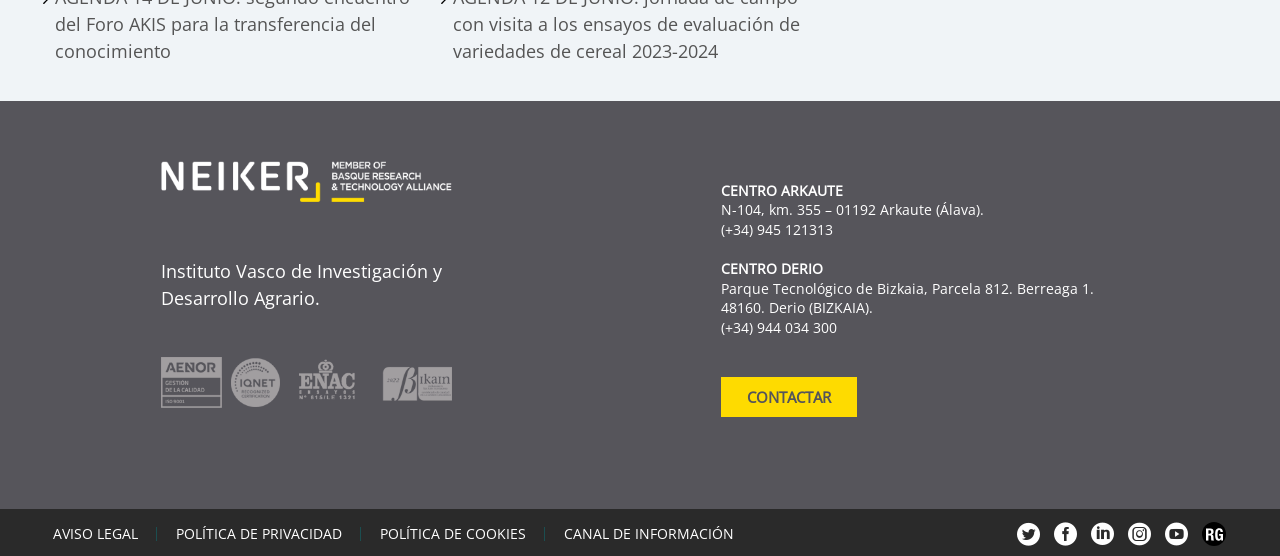Locate the bounding box coordinates of the element that needs to be clicked to carry out the instruction: "Visit the legal notice page". The coordinates should be given as four float numbers ranging from 0 to 1, i.e., [left, top, right, bottom].

[0.041, 0.947, 0.108, 0.973]